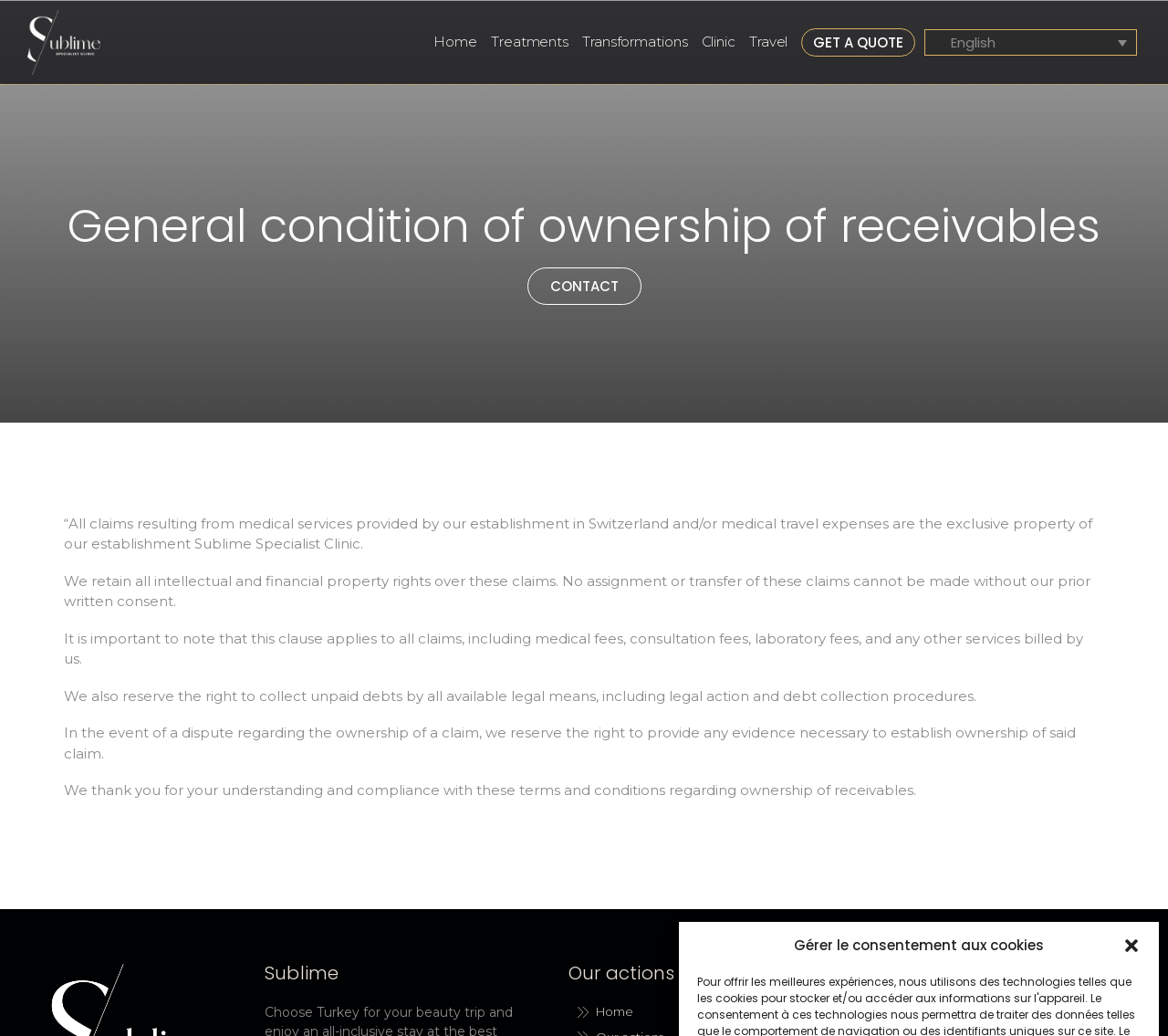What is the purpose of the 'CONTACT' link?
Please provide a single word or phrase in response based on the screenshot.

To contact the clinic